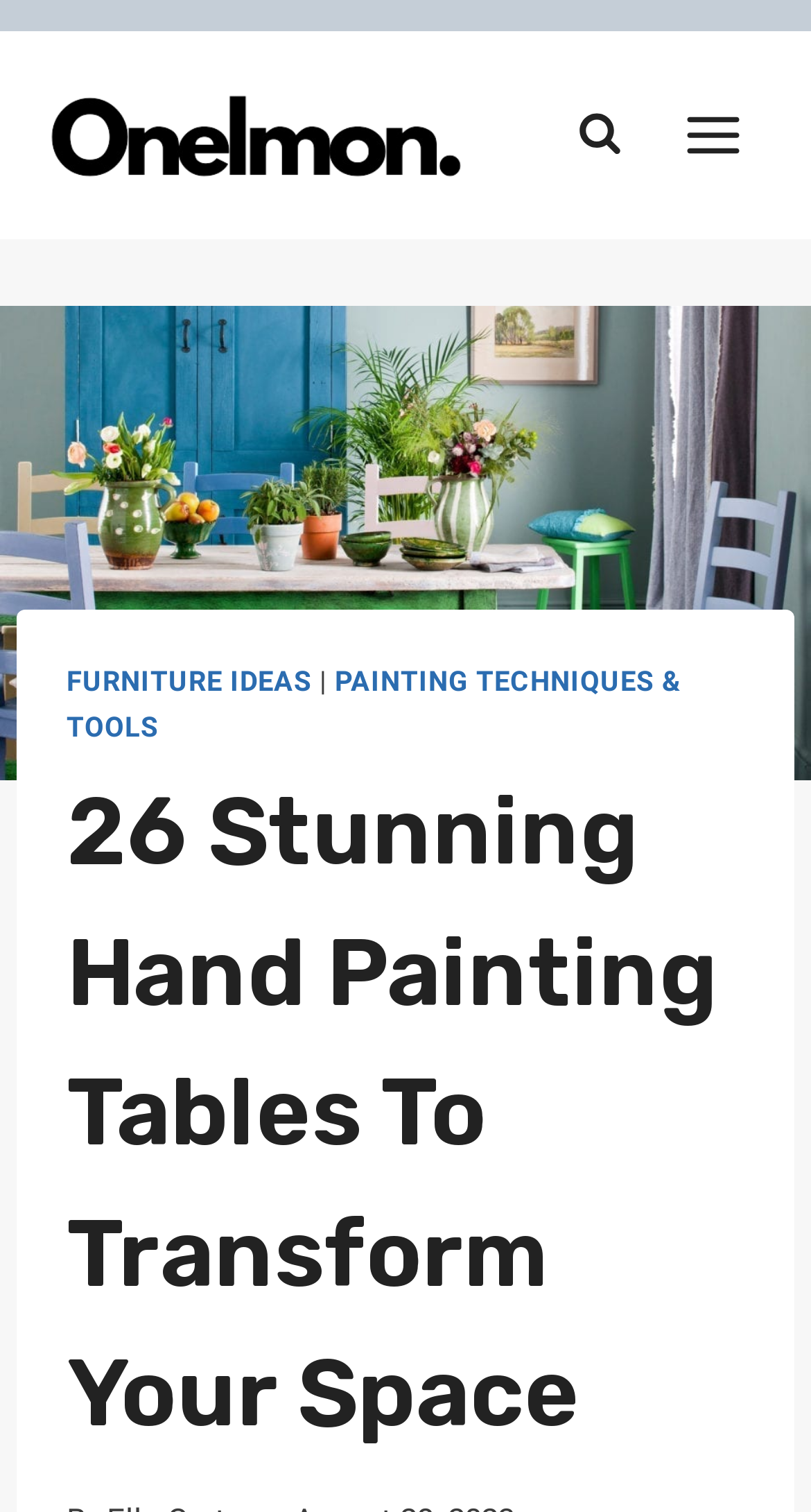Use a single word or phrase to respond to the question:
How many buttons are present in the top navigation bar?

2